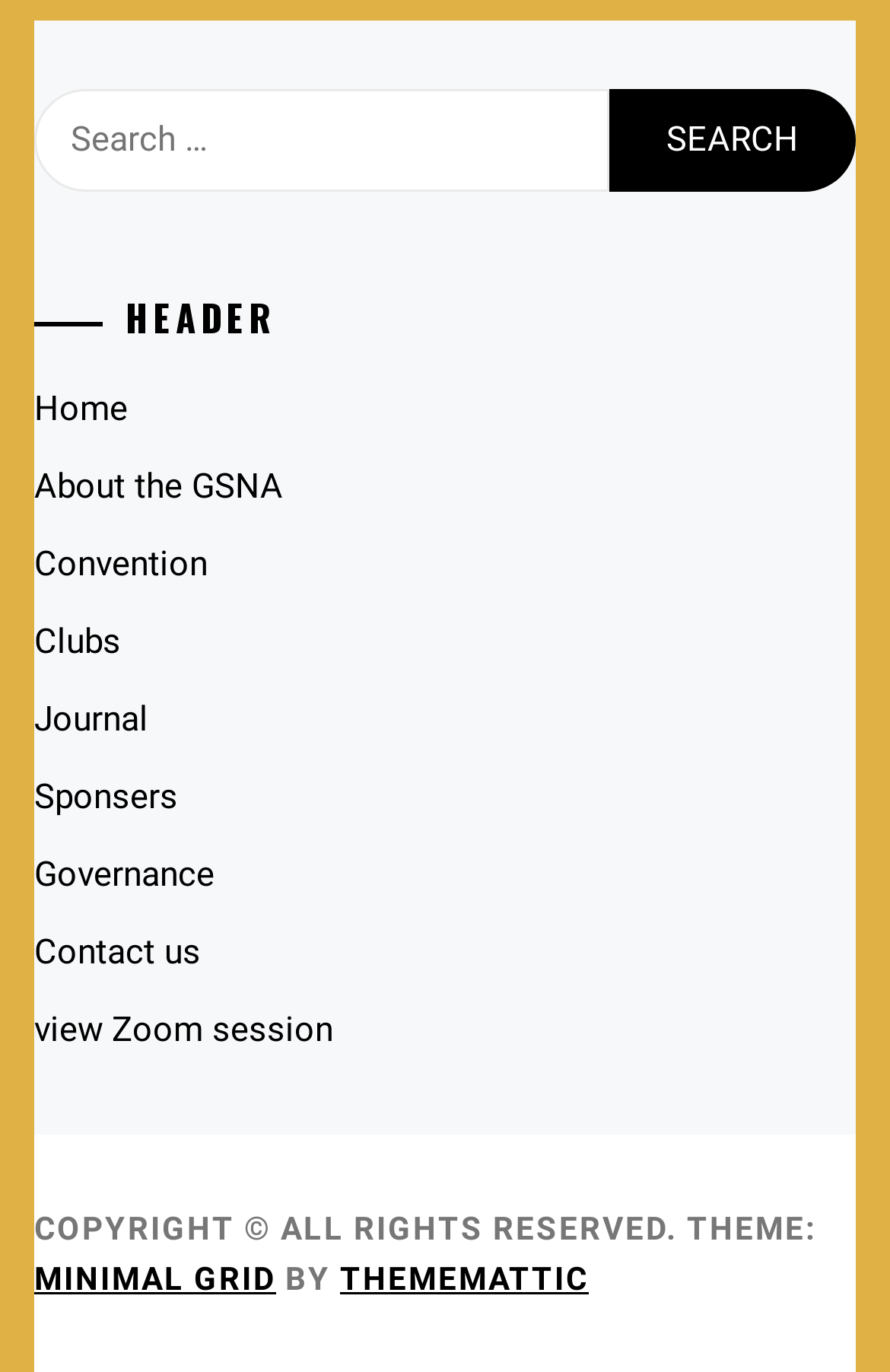What is the text below the search box?
Answer the question with a single word or phrase, referring to the image.

HEADER